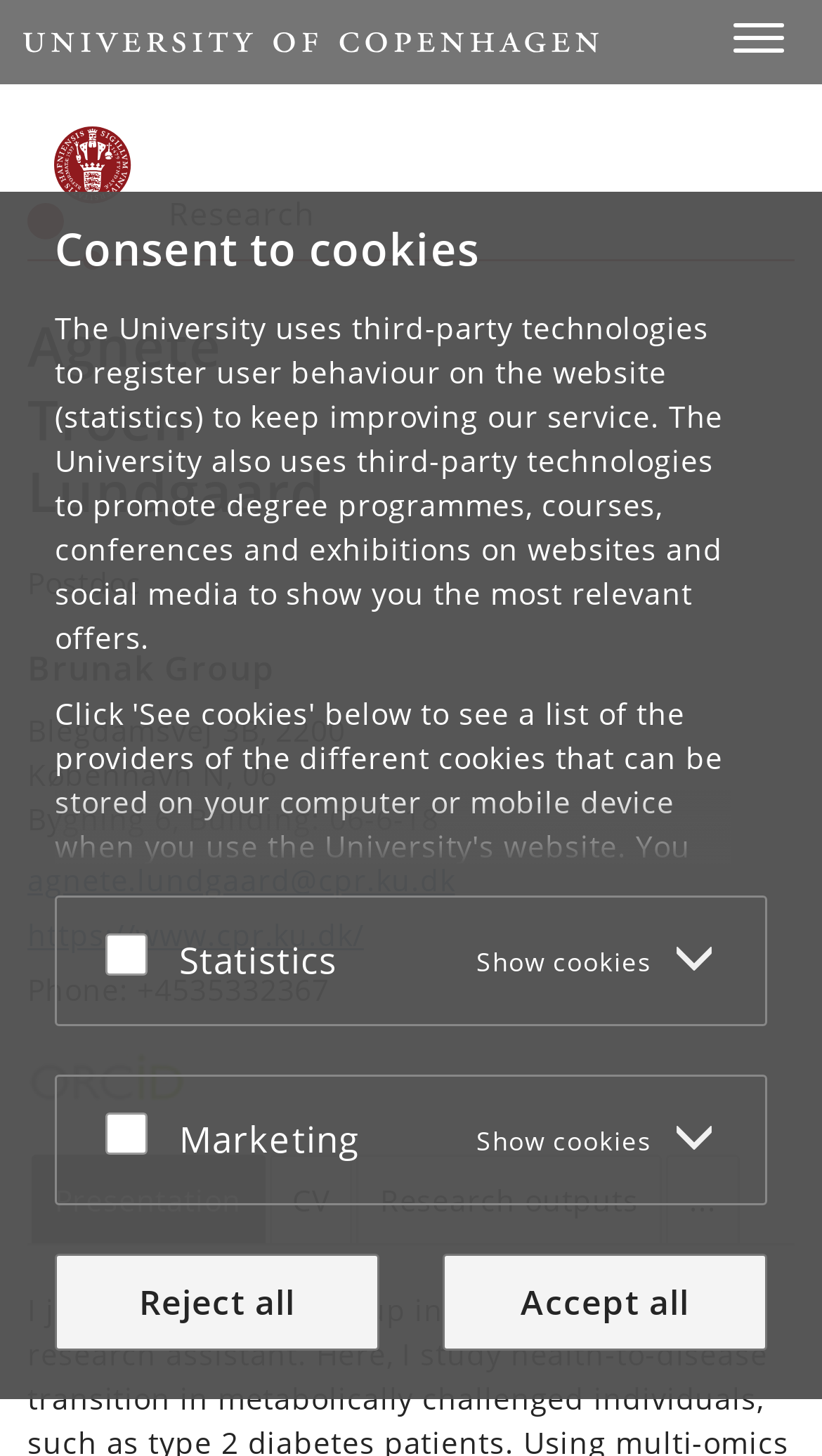Provide a comprehensive caption for the webpage.

The webpage is about Agnete Troen Lundgaard, a postdoc researcher. At the top of the page, there is a navigation menu with links to "Start", "Københavns Universitet", "Research", and a toggle navigation button. Below the navigation menu, there is a large image of Agnete Troen Lundgaard.

The main content of the page is divided into sections. The first section has a heading "Agnete Troen Lundgaard" and a subheading "Postdoc". Below this, there is a section with a heading "Brunak Group" and contact information, including an address, email, phone number, and links to her ORCID profile, presentation, CV, research outputs, and more.

On the top-right corner of the page, there is a cookie consent popup with a heading "Consent to cookies" and a description of how the university uses third-party technologies to register user behavior and promote degree programs. The popup has buttons to accept or reject cookies, as well as links to the university's cookie and privacy policy.

At the bottom-right corner of the page, there is a "Scroll to top" button.